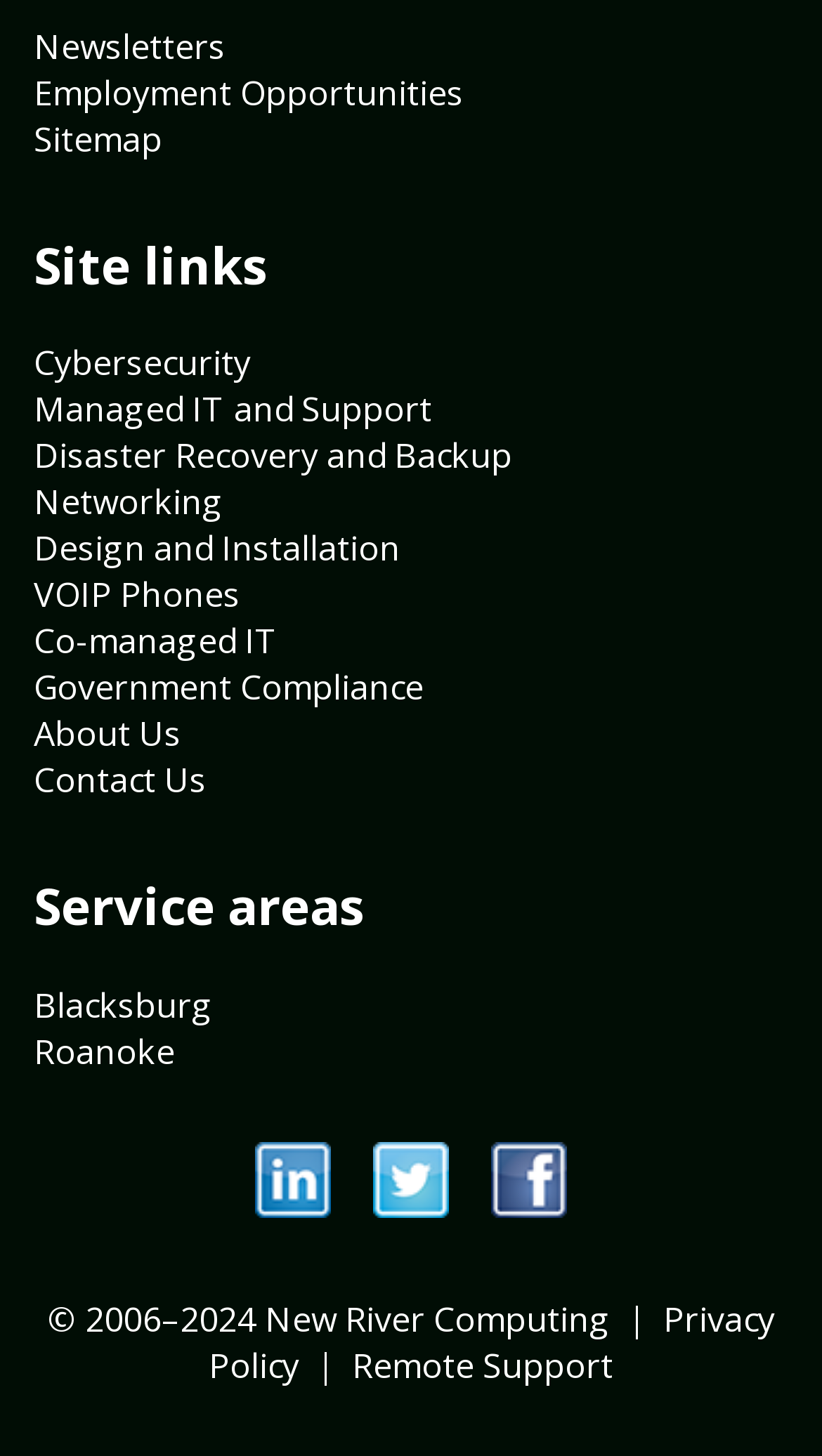Extract the bounding box coordinates for the UI element described as: "VOIP Phones".

[0.041, 0.393, 0.292, 0.425]